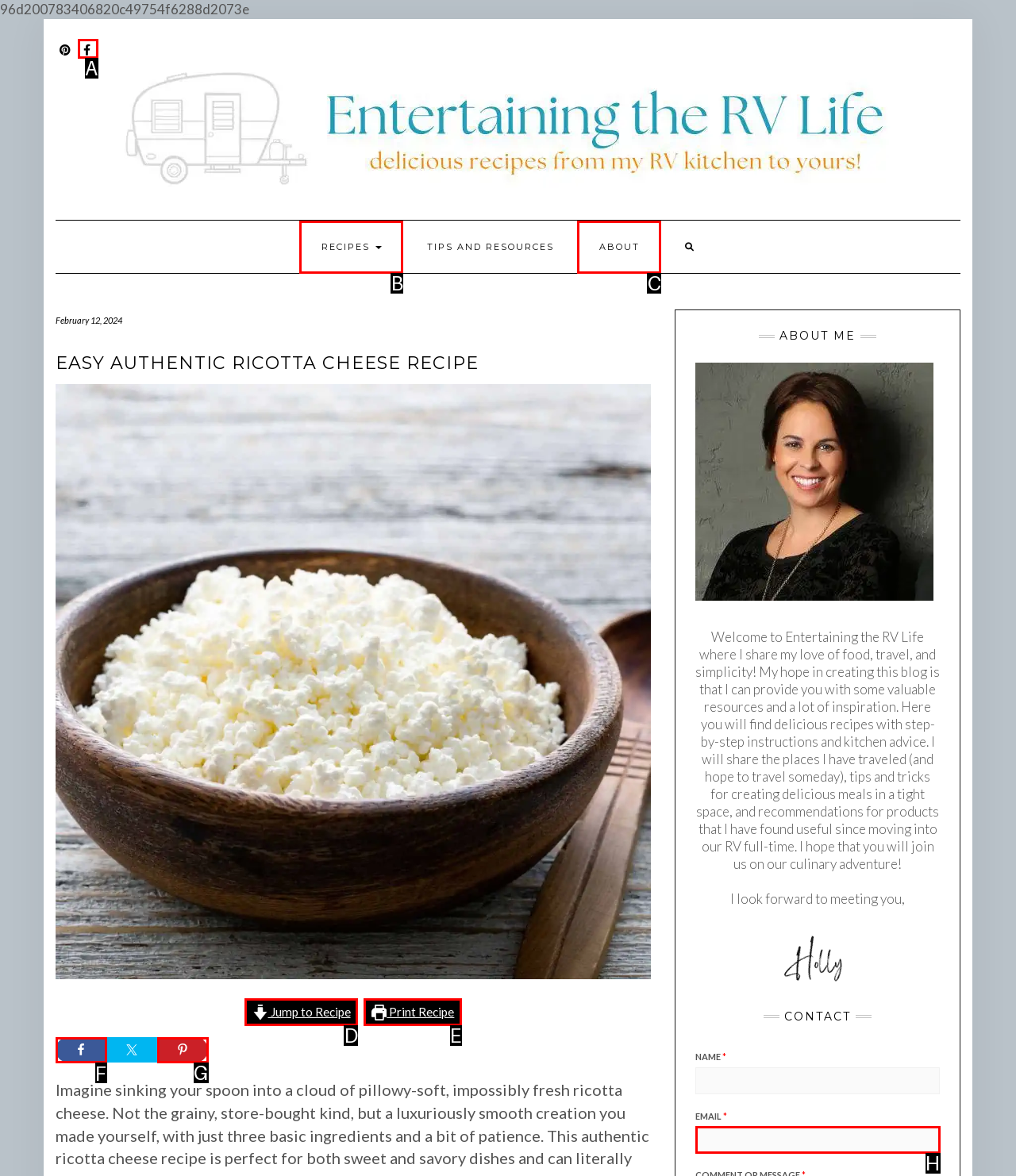Select the appropriate HTML element that needs to be clicked to execute the following task: Share on Facebook. Respond with the letter of the option.

F